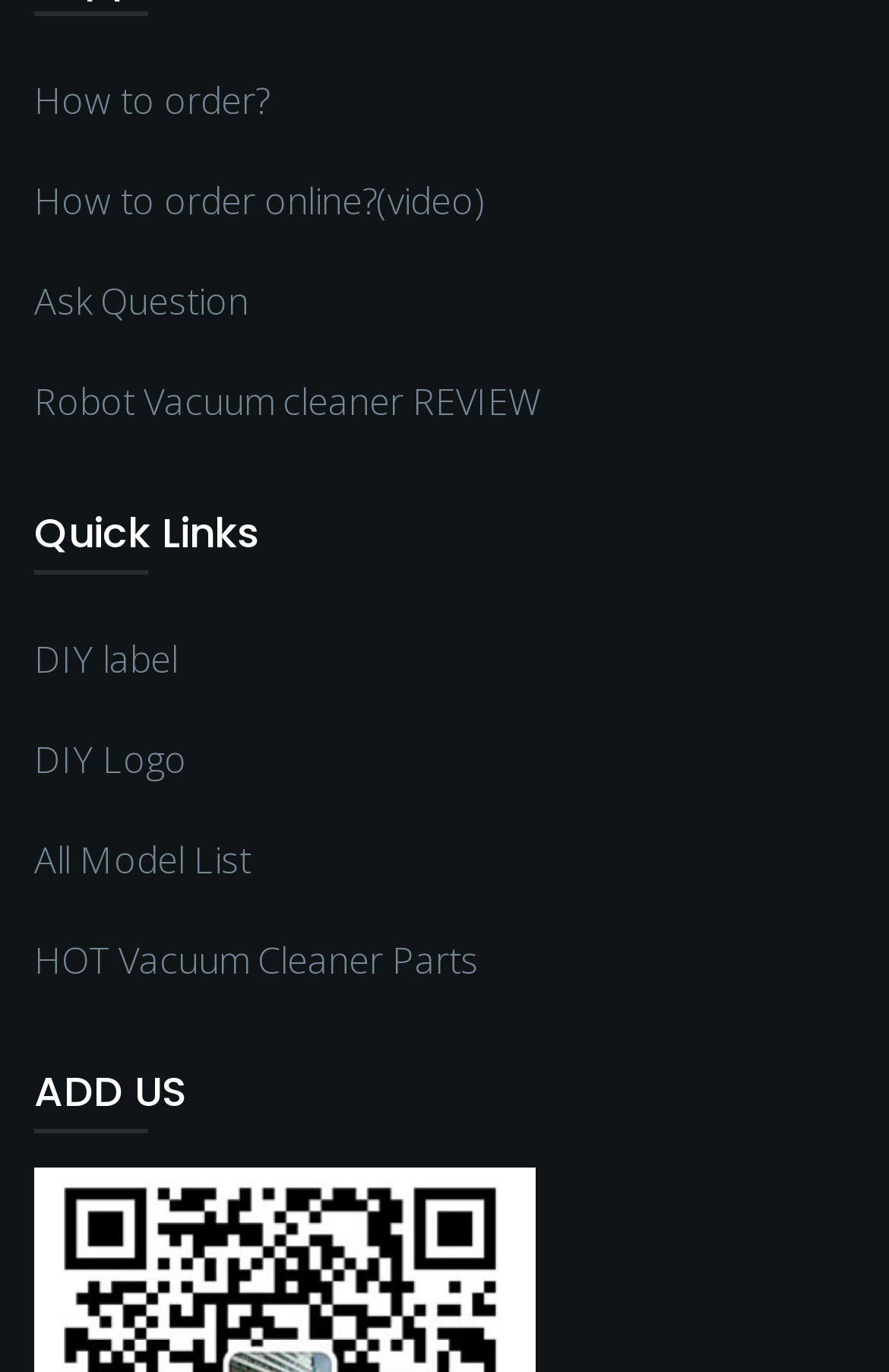Find the bounding box coordinates of the clickable element required to execute the following instruction: "Learn how to order". Provide the coordinates as four float numbers between 0 and 1, i.e., [left, top, right, bottom].

[0.038, 0.037, 0.303, 0.11]